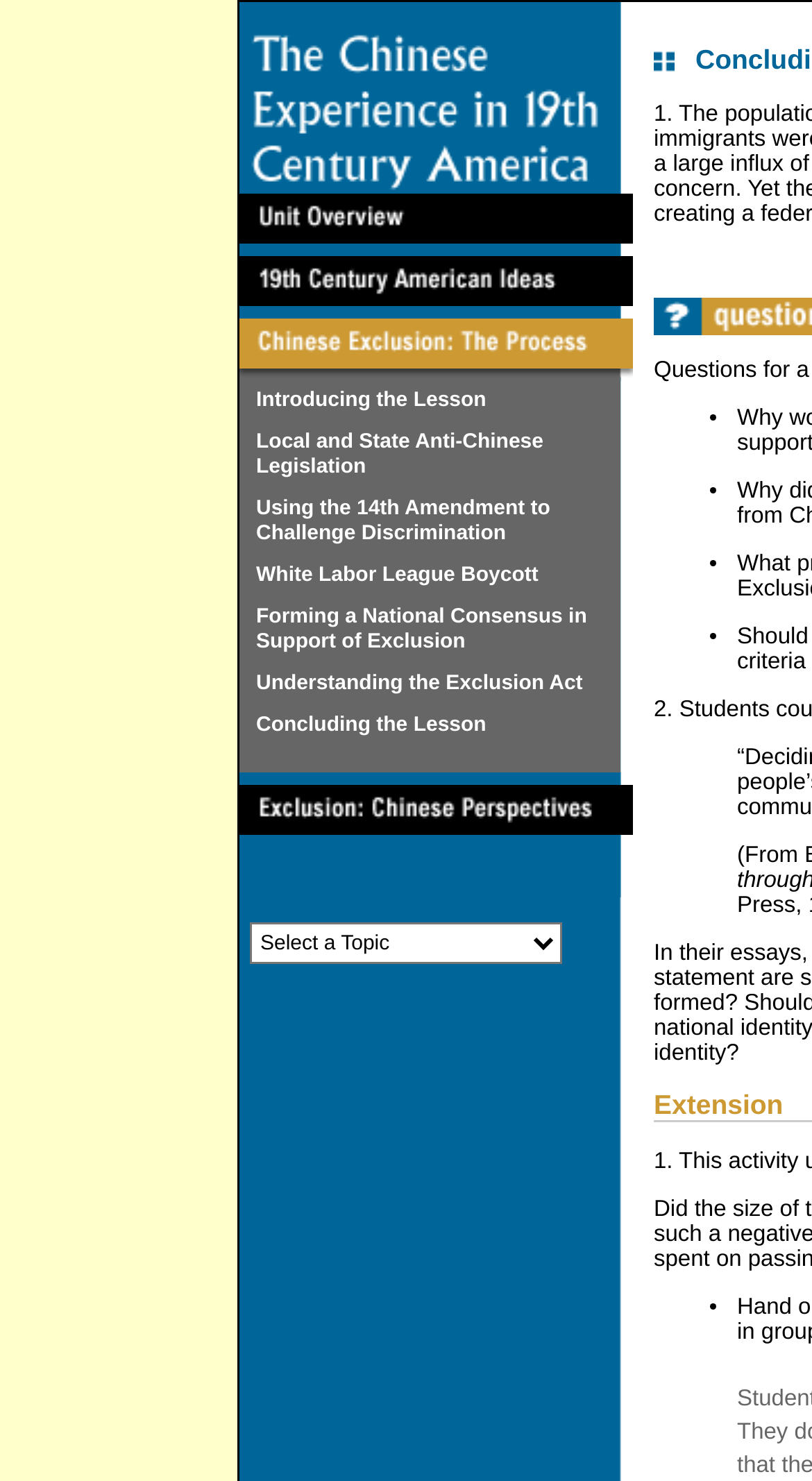Deliver a detailed narrative of the webpage's visual and textual elements.

This webpage is about "The Chinese Experience in 19th Century America: Lesson 2". At the top, there is a large image that spans about a quarter of the page width. Below it, there is a row of links, including "The Chinese Experience in 19th Century America", "Introduction", "19th Century American Ideas About Other Peoples", "Chinese Exclusion: The Process", and "Exclusion: Chinese Perspectives". Each link has a corresponding image next to it.

To the right of these links, there is a table with a single row and multiple columns. The table contains links to various lesson topics, including "Introducing the Lesson", "Local and State Anti-Chinese Legislation", "Using the 14th Amendment to Challenge Discrimination", and others.

Below the table, there is a combobox and a blank image. On the right side of the page, there are several small images and a static text element with the text "Extension". There are also several list markers (bullet points) scattered throughout the page.

At the very top of the page, there is a small image that spans about a tenth of the page width. There is also a small image at the bottom right corner of the page.